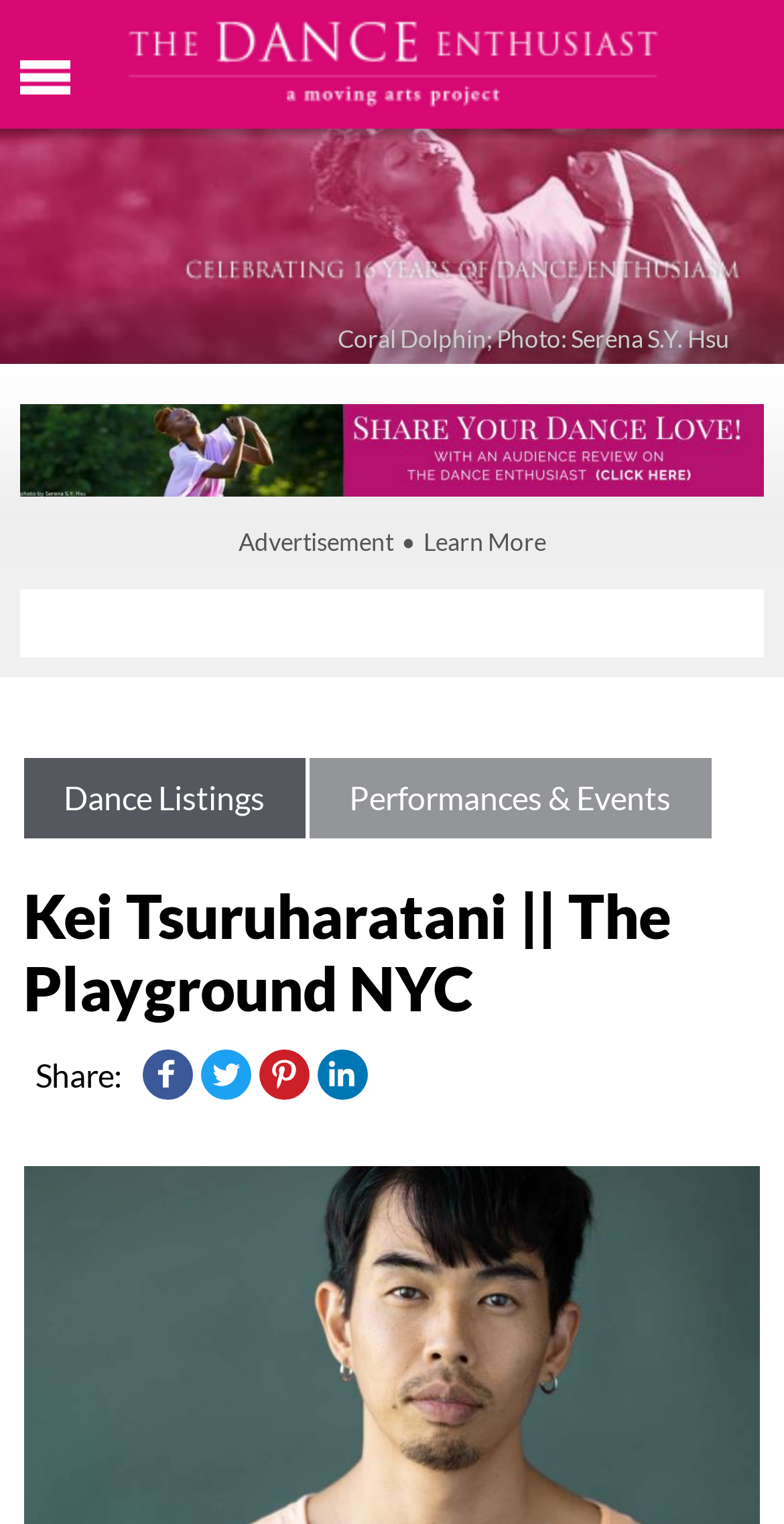Given the description: "Facebook", determine the bounding box coordinates of the UI element. The coordinates should be formatted as four float numbers between 0 and 1, [left, top, right, bottom].

[0.176, 0.688, 0.24, 0.721]